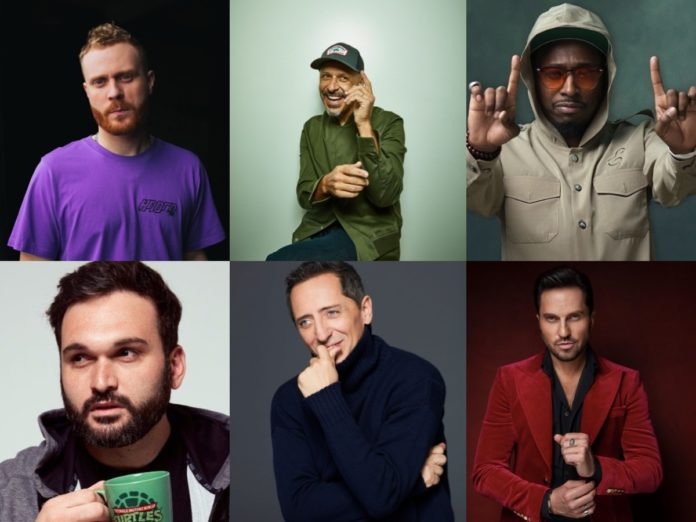How many rows of comedians are in the image?
Give a detailed and exhaustive answer to the question.

I analyzed the image description and found that the comedians are arranged in two rows, with three performers in the top row and three in the bottom row.